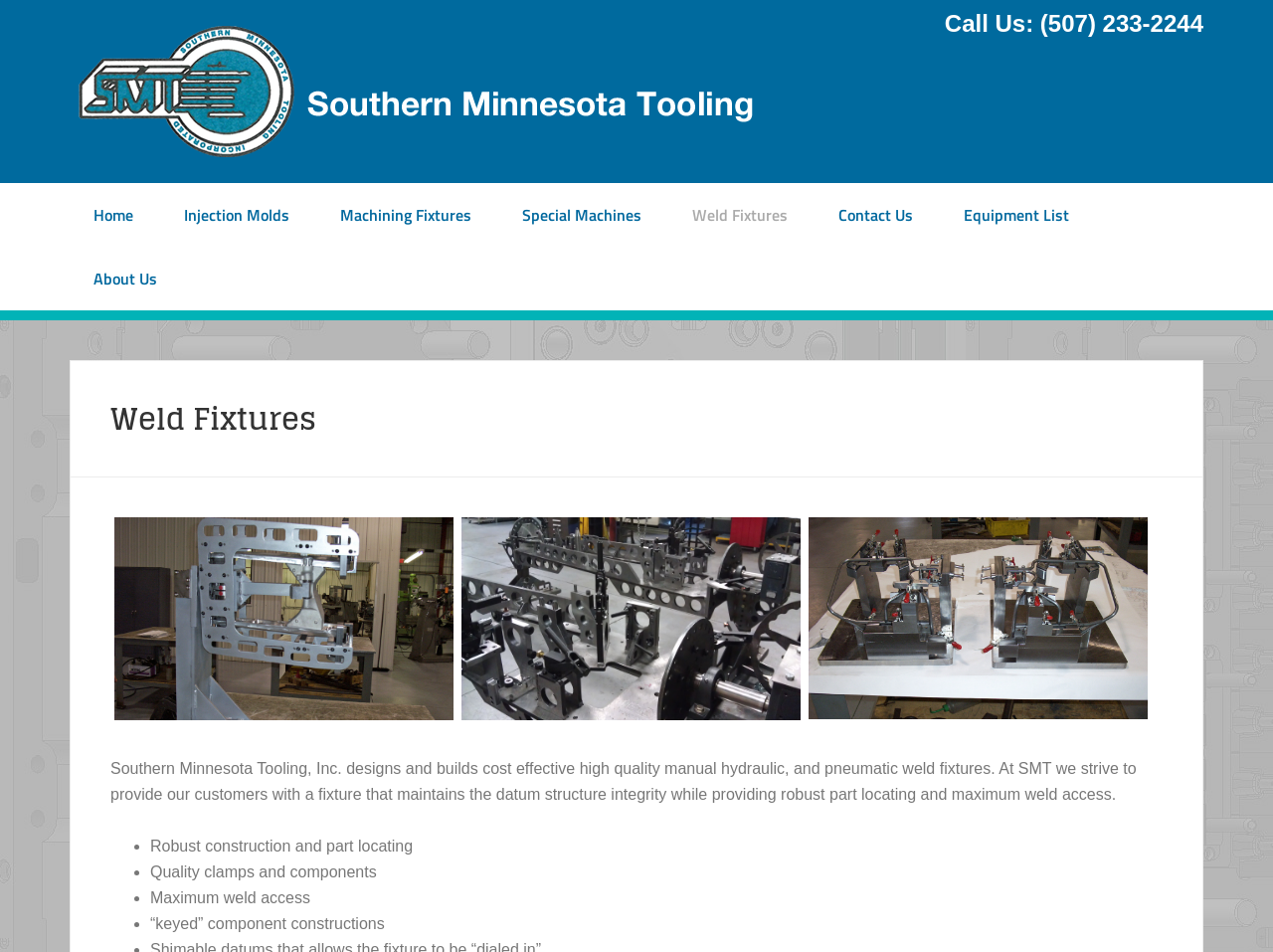Find the bounding box coordinates for the area you need to click to carry out the instruction: "Call the phone number". The coordinates should be four float numbers between 0 and 1, indicated as [left, top, right, bottom].

[0.695, 0.01, 0.945, 0.041]